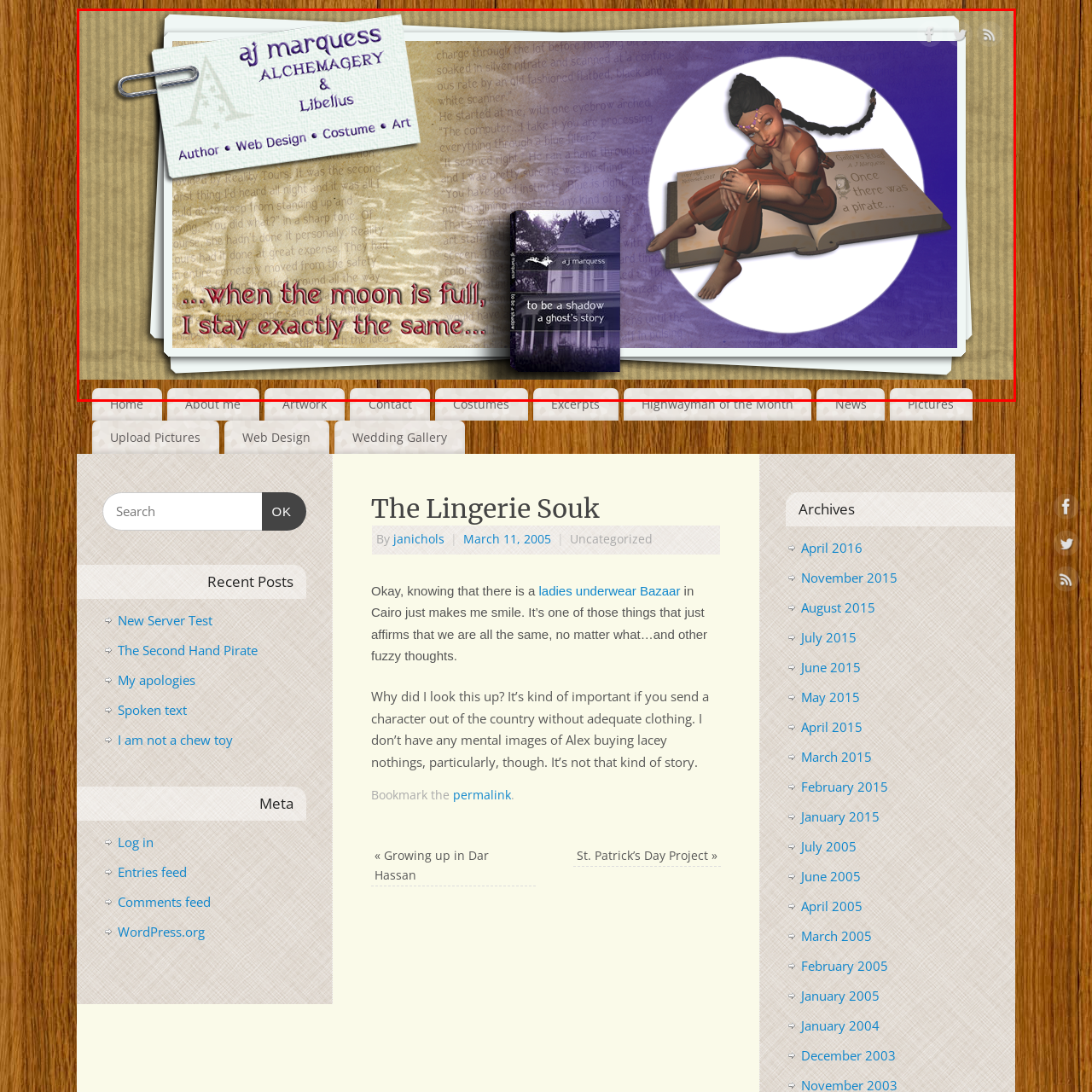Offer a meticulous description of everything depicted in the red-enclosed portion of the image.

The image features a whimsical and artistic design that showcases the work of author A.J. Marquess. Prominently displayed is a playful illustration of a character with dark skin and braided hair, seated thoughtfully on an open book. The character appears to be engaged in storytelling, with the book displaying the text "Once there was a pirate..." This adds a literary touch to the overall visual.

In the background, subtle textures and handwritten notes create a warm and inviting atmosphere, emphasizing creativity and imagination. Above the illustration, the name "A.J. Marquess" stands out in an elegant font, accompanied by the tagline "Alchemy & Libellus," highlighting the author's multifaceted talents in writing, web design, and costume artistry. 

A small book cover featuring "to be a shadow: a ghost's story" peeks from the side, suggesting the author's published works. The palette combines earthy tones with vibrant colors, enhancing the whimsical theme, making it a perfect representation of storytelling and artistic expression. The overall layout is designed to draw the viewer's eye to various elements, celebrating both the written word and artistic flair.